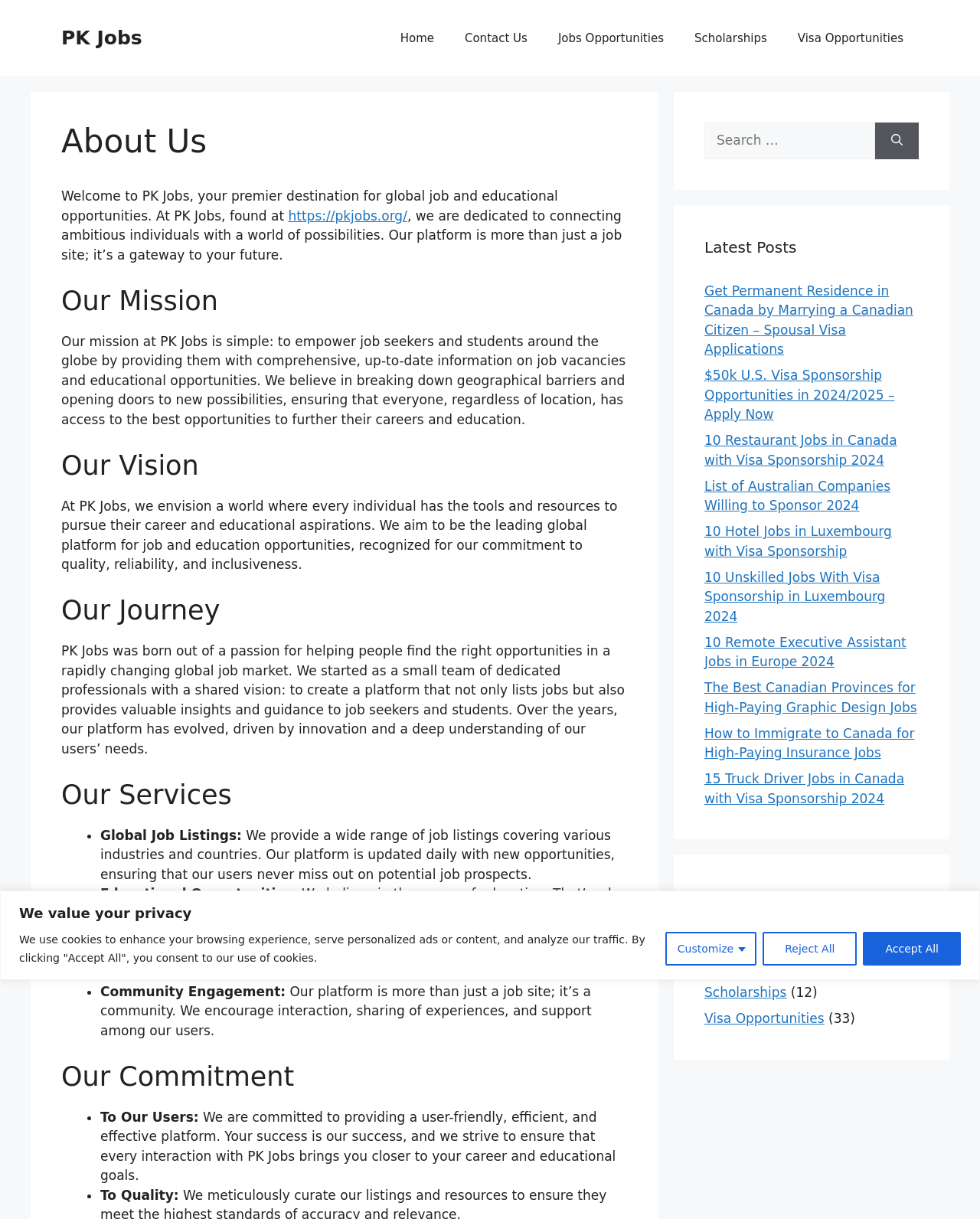Refer to the screenshot and give an in-depth answer to this question: What is the purpose of PK Jobs?

The purpose of PK Jobs can be inferred from the text on the webpage, which states that PK Jobs is 'your premier destination for global job and educational opportunities' and that it aims to 'empower job seekers and students around the globe by providing them with comprehensive, up-to-date information on job vacancies and educational opportunities'.